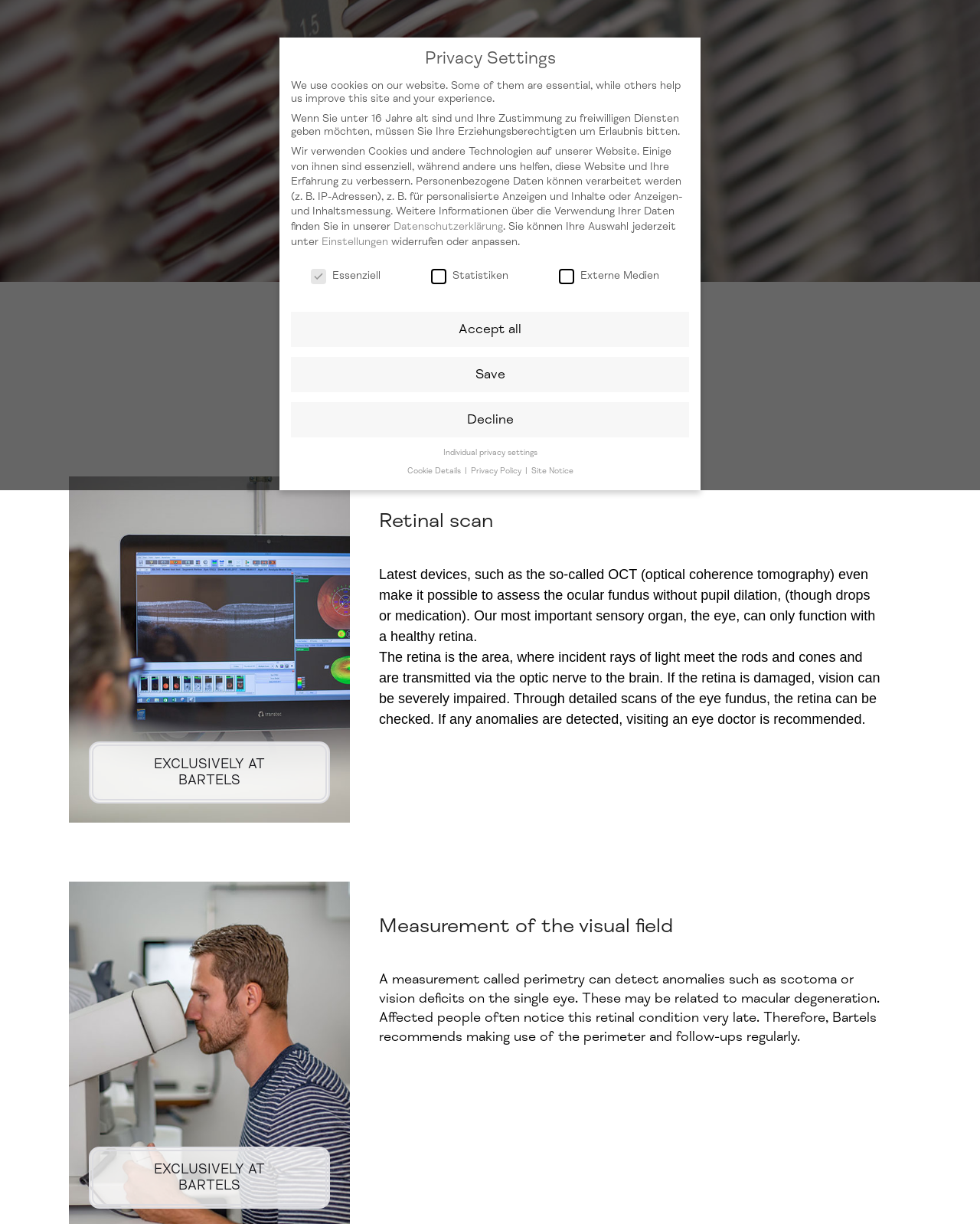Find and provide the bounding box coordinates for the UI element described with: "Privacy Policy".

[0.48, 0.381, 0.534, 0.389]